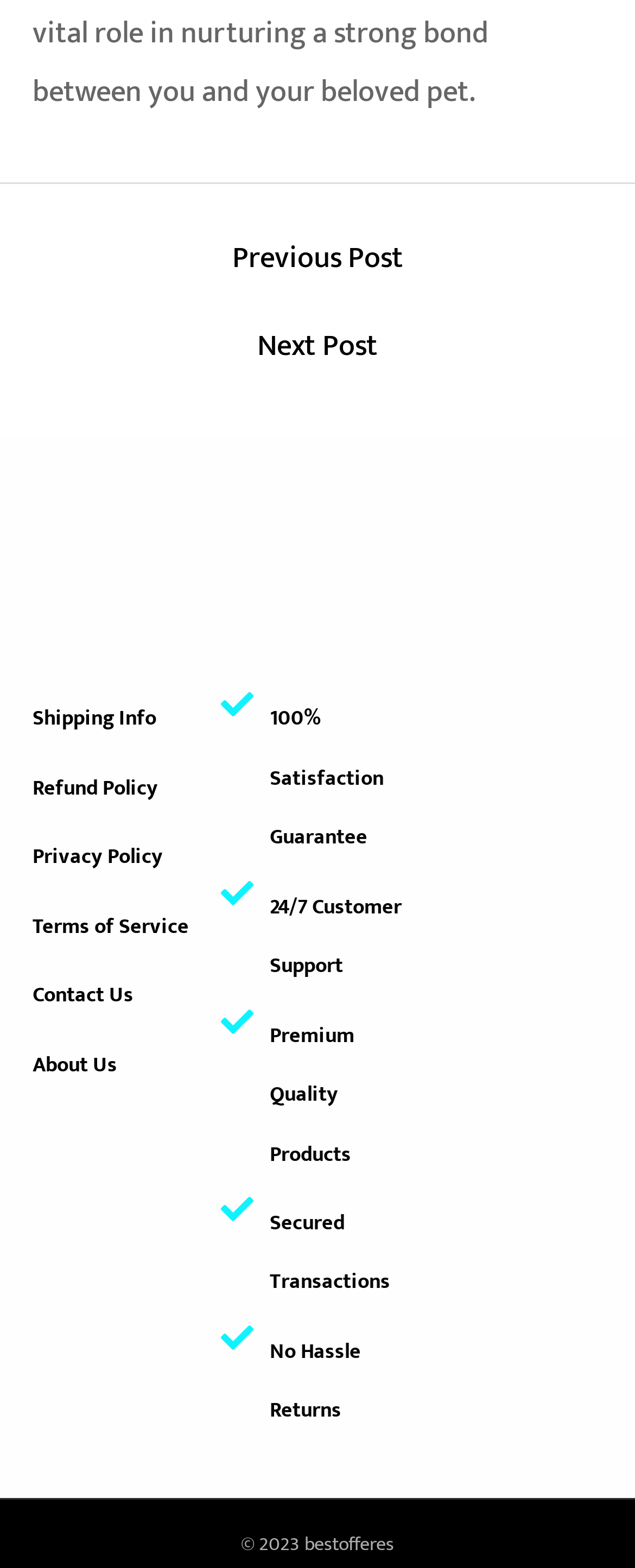What is the guarantee offered by the website?
Please provide a comprehensive answer based on the details in the screenshot.

The guarantee is mentioned in the static text '100% Satisfaction Guarantee' which is located at the bottom left of the webpage, indicating that the website offers a 100% satisfaction guarantee to its customers.